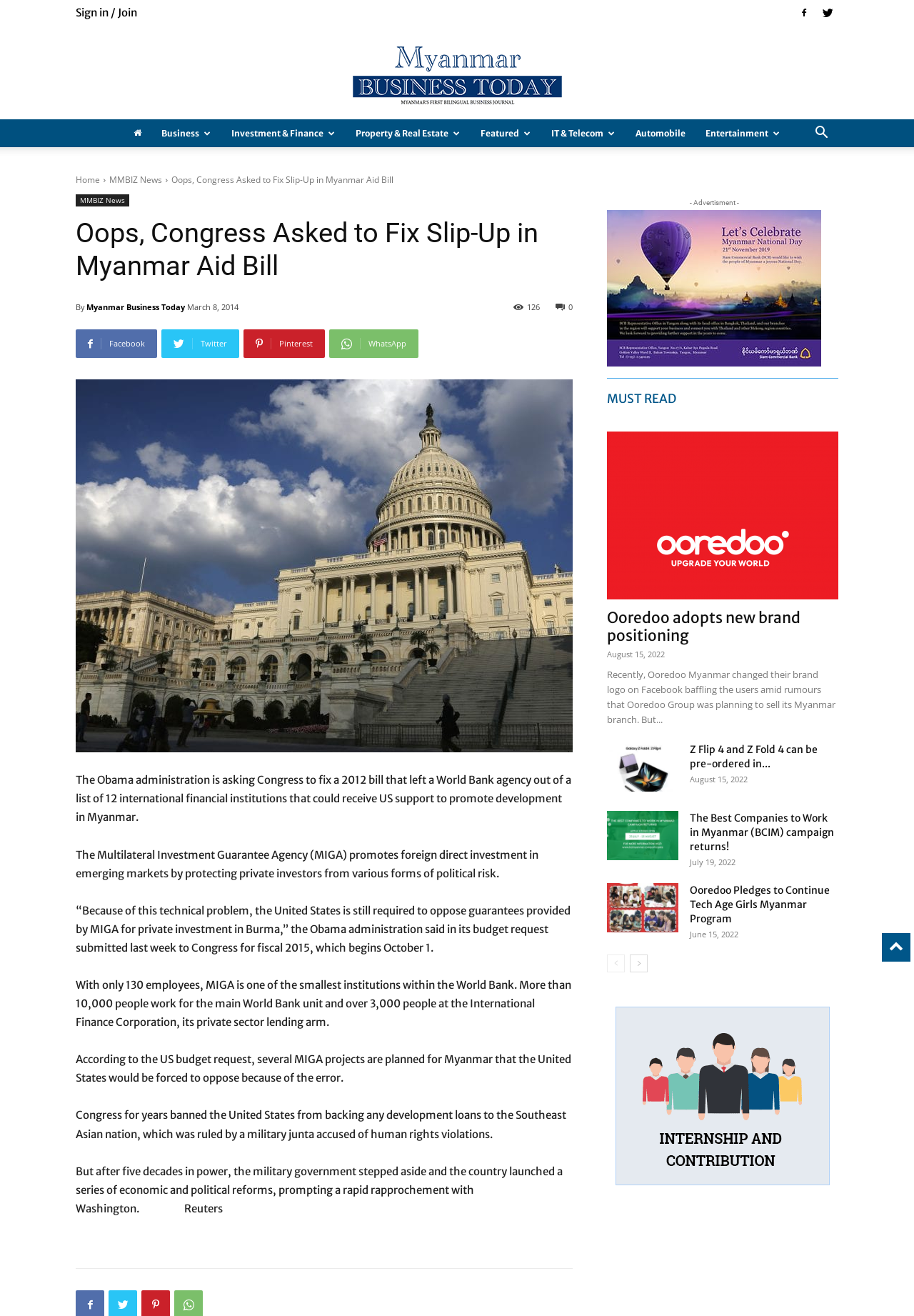Find the bounding box coordinates for the element that must be clicked to complete the instruction: "Go to Home page". The coordinates should be four float numbers between 0 and 1, indicated as [left, top, right, bottom].

[0.083, 0.132, 0.109, 0.141]